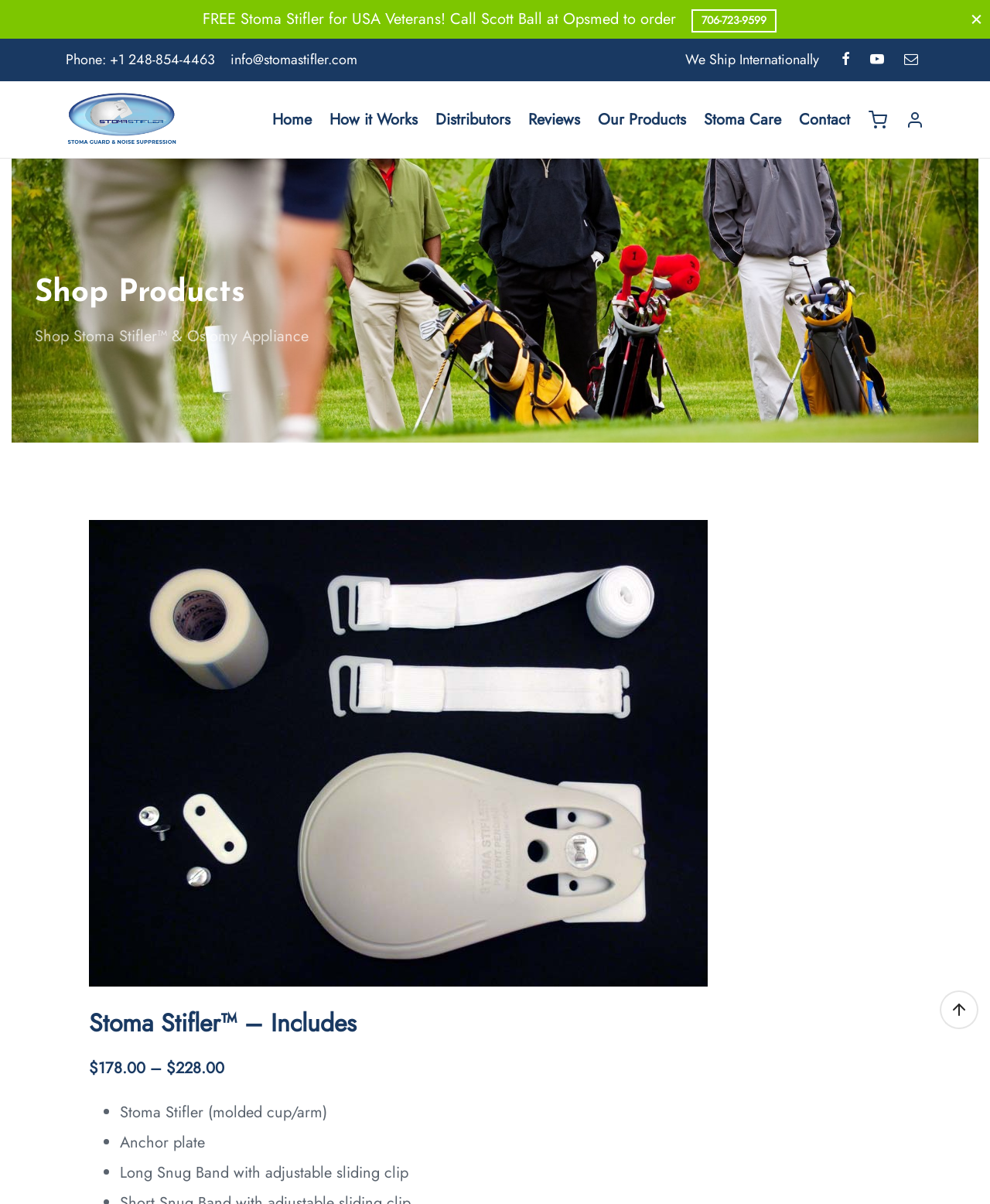Pinpoint the bounding box coordinates of the area that must be clicked to complete this instruction: "View shopping cart".

[0.877, 0.092, 0.896, 0.107]